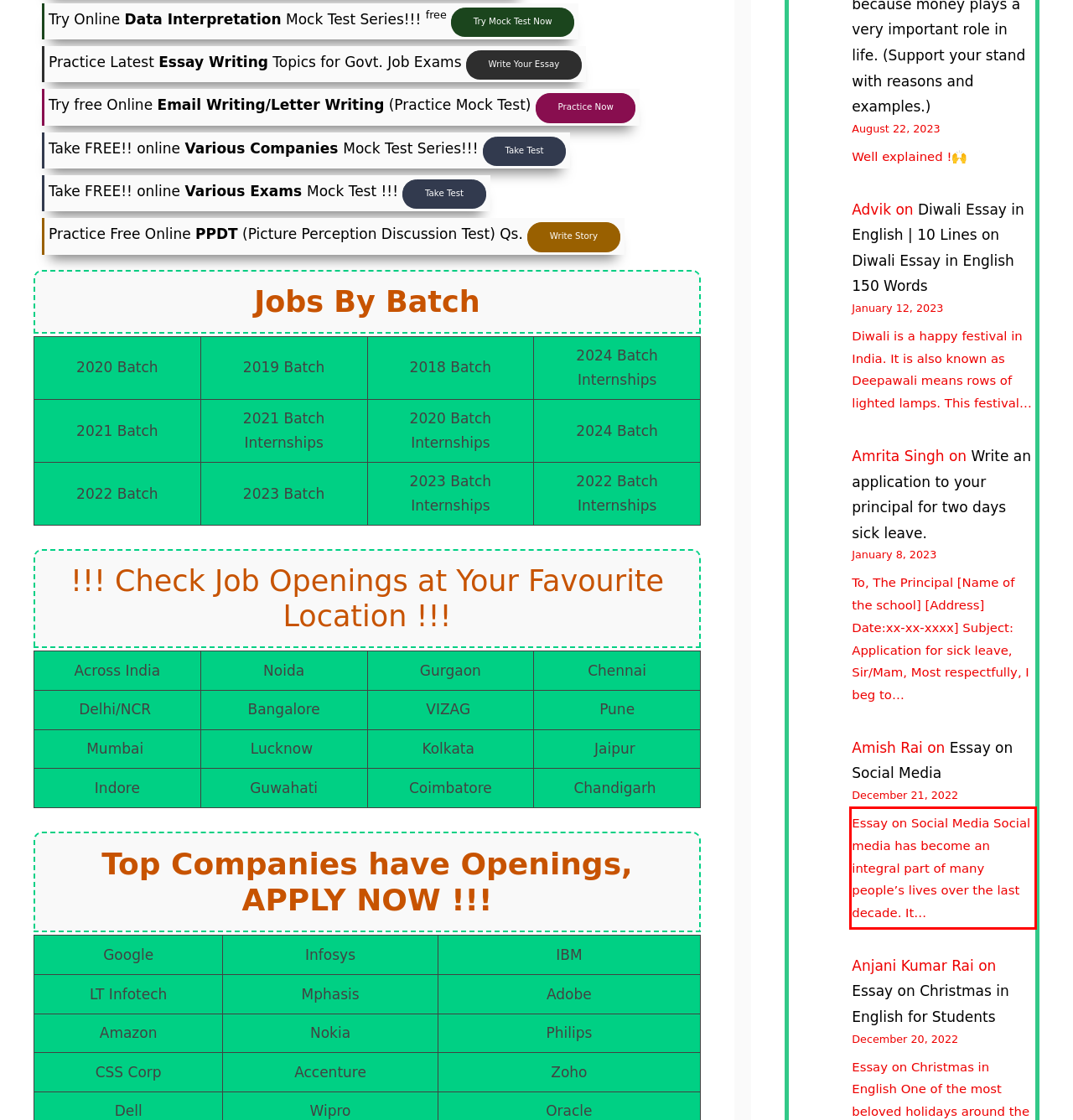You are presented with a webpage screenshot featuring a red bounding box. Perform OCR on the text inside the red bounding box and extract the content.

Essay on Social Media Social media has become an integral part of many people’s lives over the last decade. It…